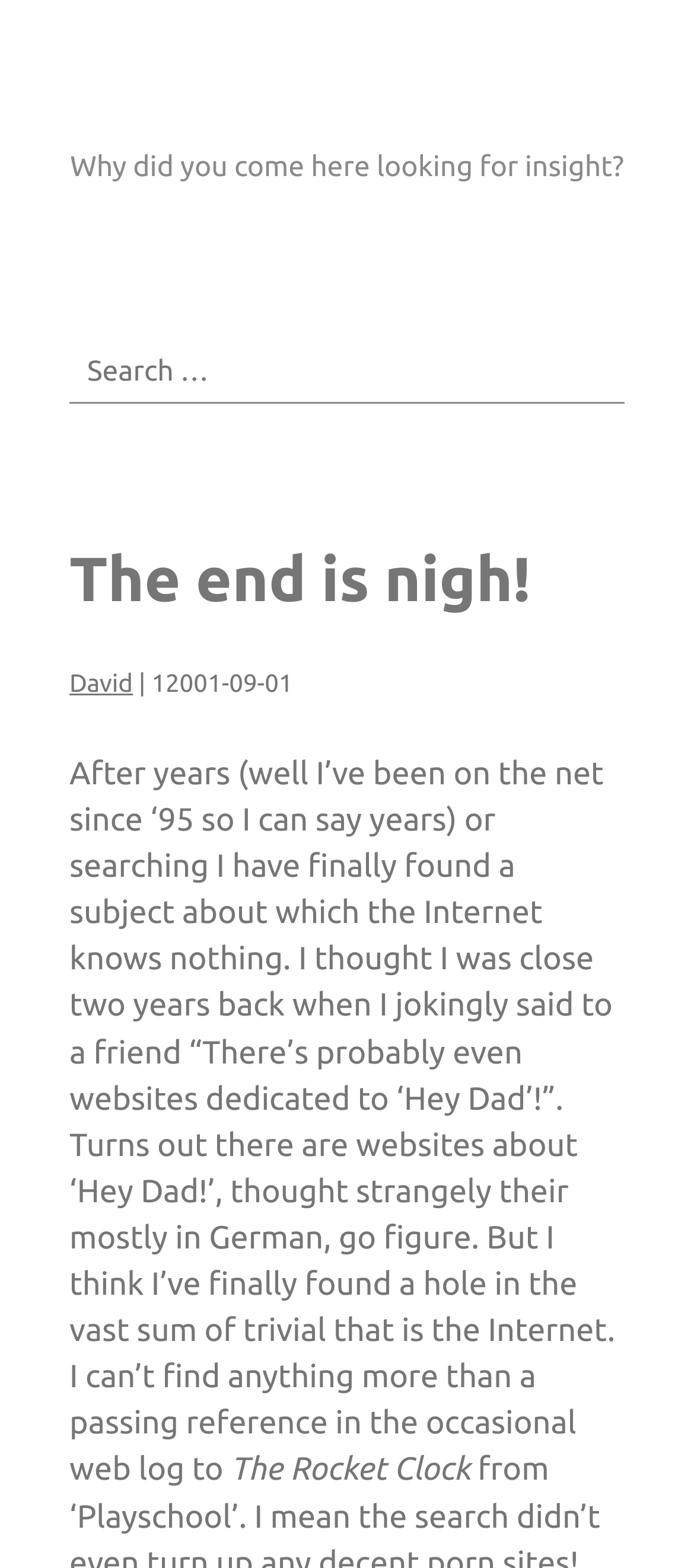Extract the text of the main heading from the webpage.

The end is nigh!